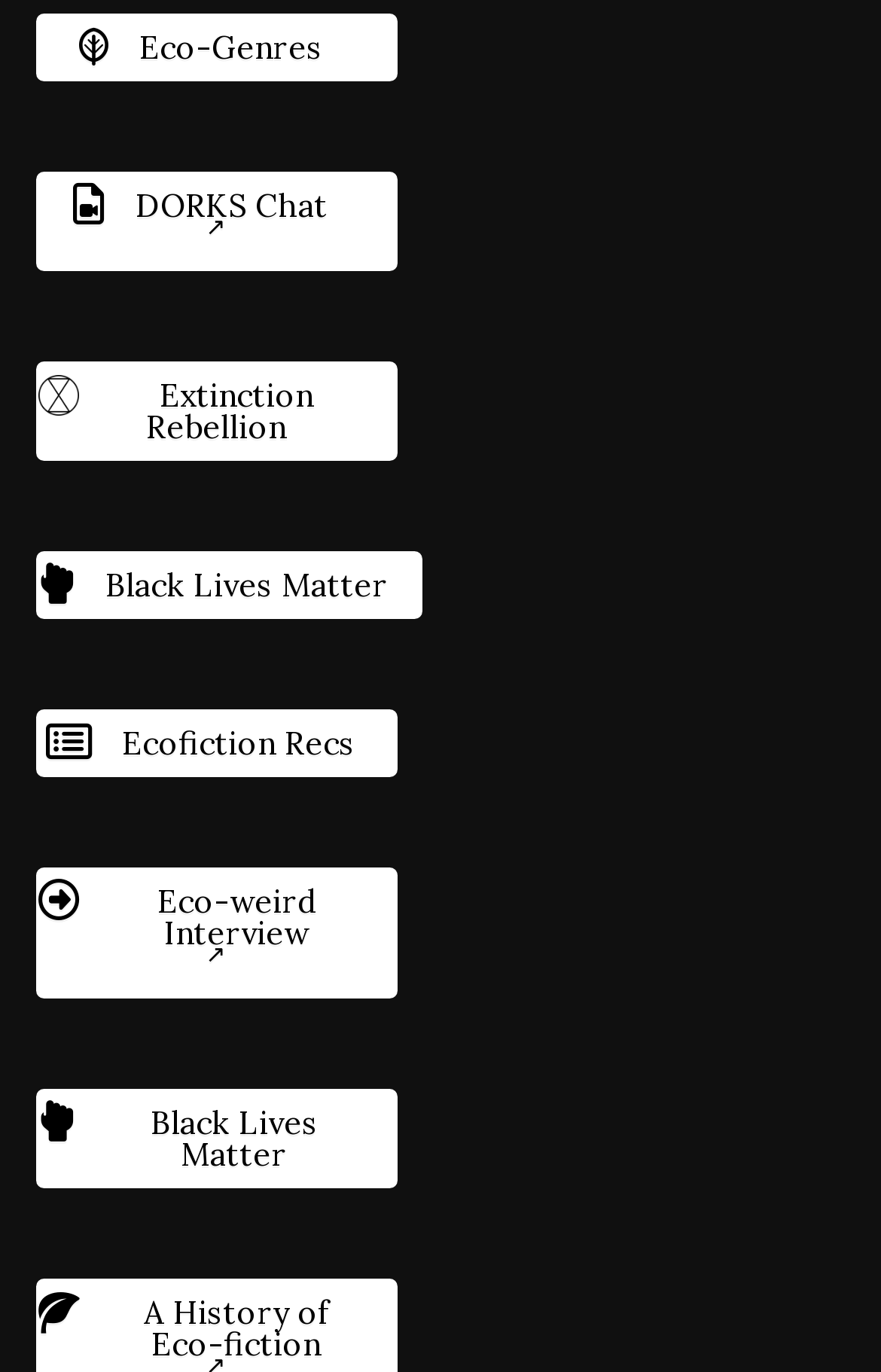What is the theme of the links on the webpage? From the image, respond with a single word or brief phrase.

Social and environmental movements